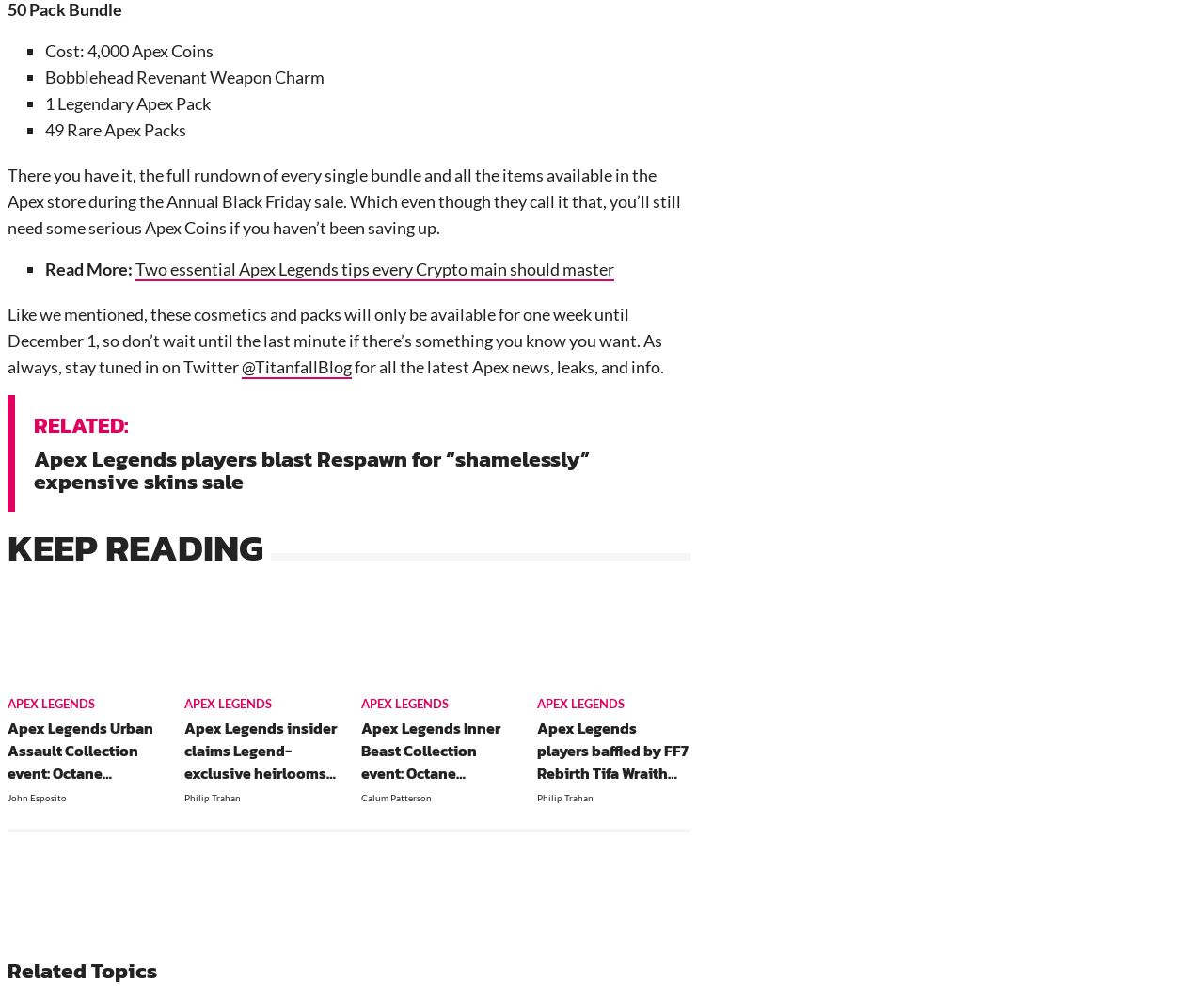Determine the bounding box coordinates for the UI element described. Format the coordinates as (top-left x, top-left y, bottom-right x, bottom-right y) and ensure all values are between 0 and 1. Element description: Calum Patterson

[0.3, 0.792, 0.358, 0.808]